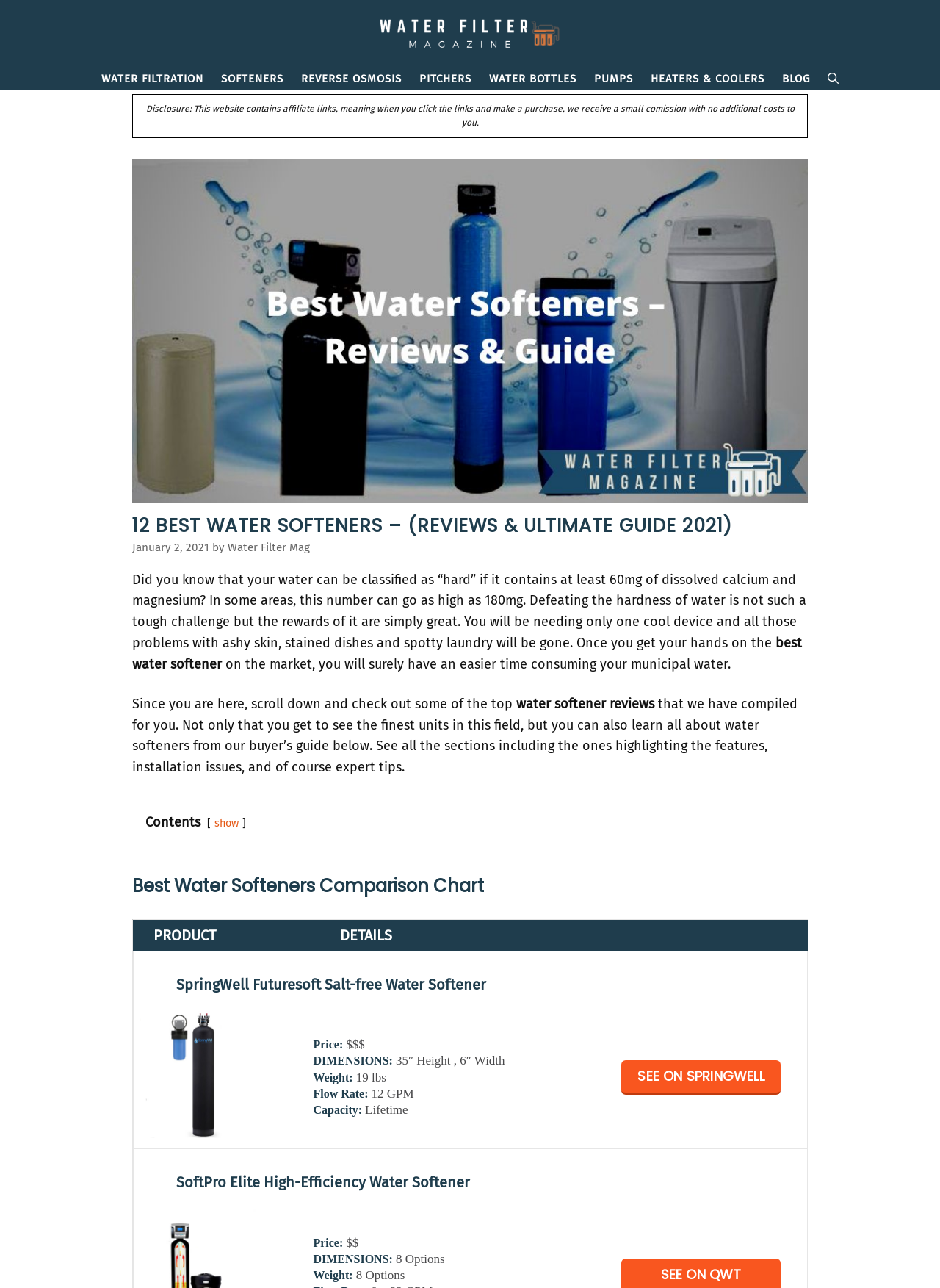Provide a thorough description of the webpage's content and layout.

This webpage is about water softeners, specifically reviewing and comparing different products. At the top, there is a banner with the website's logo, "Water Filter Mag", and a navigation menu with links to various categories such as "WATER FILTRATION", "SOFTENERS", "REVERSE OSMOSIS", and more.

Below the navigation menu, there is a heading that reads "12 BEST WATER SOFTENERS – (REVIEWS & ULTIMATE GUIDE 2021)" with a timestamp indicating the article was published on January 2, 2021. The author's name is not explicitly mentioned, but it is attributed to "Water Filter Mag".

The main content of the webpage starts with a brief introduction to the importance of water softeners, explaining that hard water can cause problems such as ashy skin, stained dishes, and spotty laundry. The text then invites readers to scroll down and check out the top water softener reviews and a buyer's guide.

The first section is a comparison chart of the best water softeners, with columns for "PRODUCT", "DETAILS", and an empty column. Each row represents a different product, with an image and brief description. The products listed include the FutureSoft Salt-Free Water Softener and the SoftPro Elite High-Efficiency Water Softener, among others.

Throughout the webpage, there are several images, including a banner image at the top and product images in the comparison chart. The overall layout is organized, with clear headings and concise text, making it easy to navigate and find the desired information.